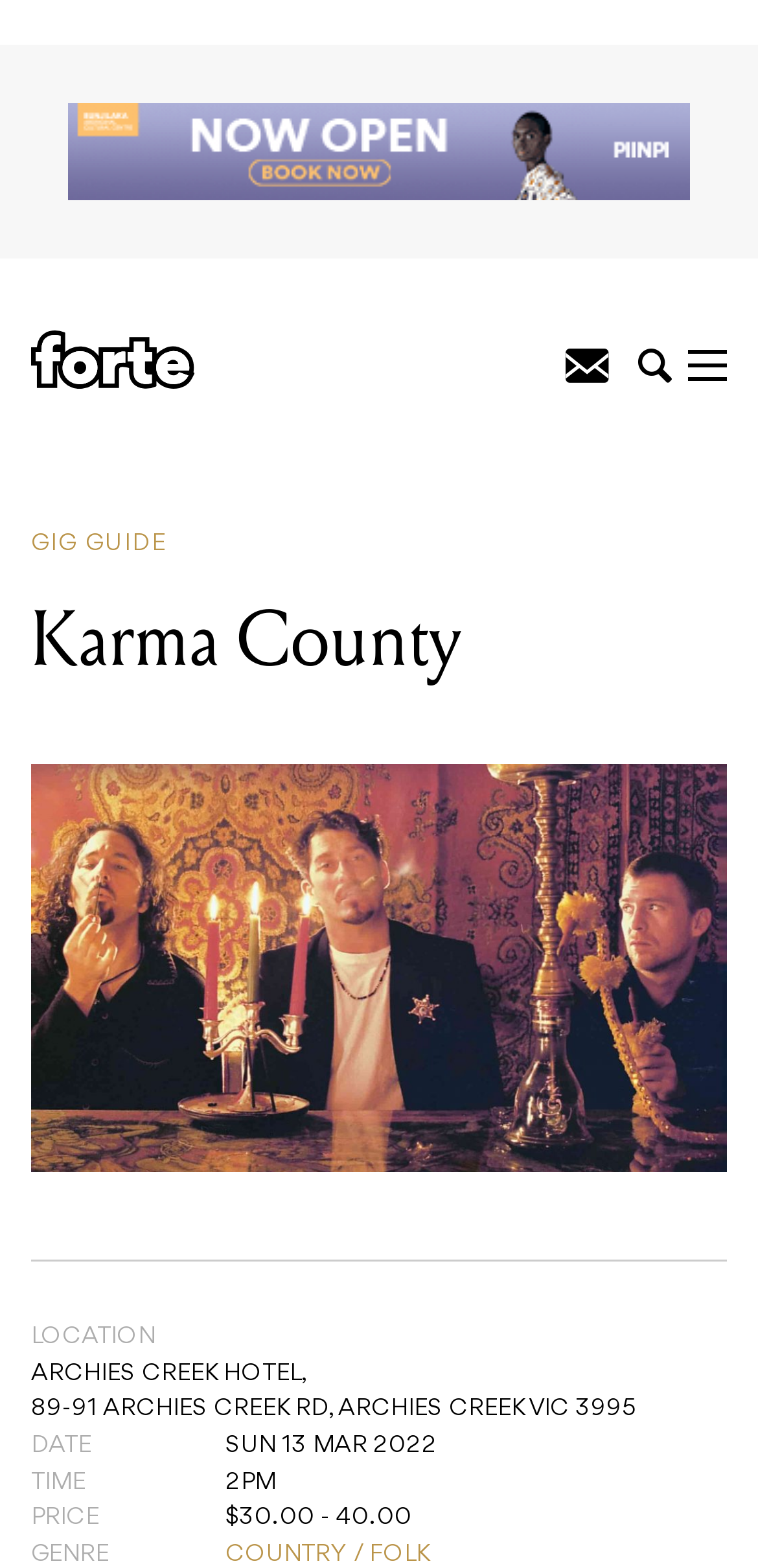Identify and provide the bounding box coordinates of the UI element described: "parent_node: READING: Karma County". The coordinates should be formatted as [left, top, right, bottom], with each number being a float between 0 and 1.

[0.772, 0.767, 0.885, 0.822]